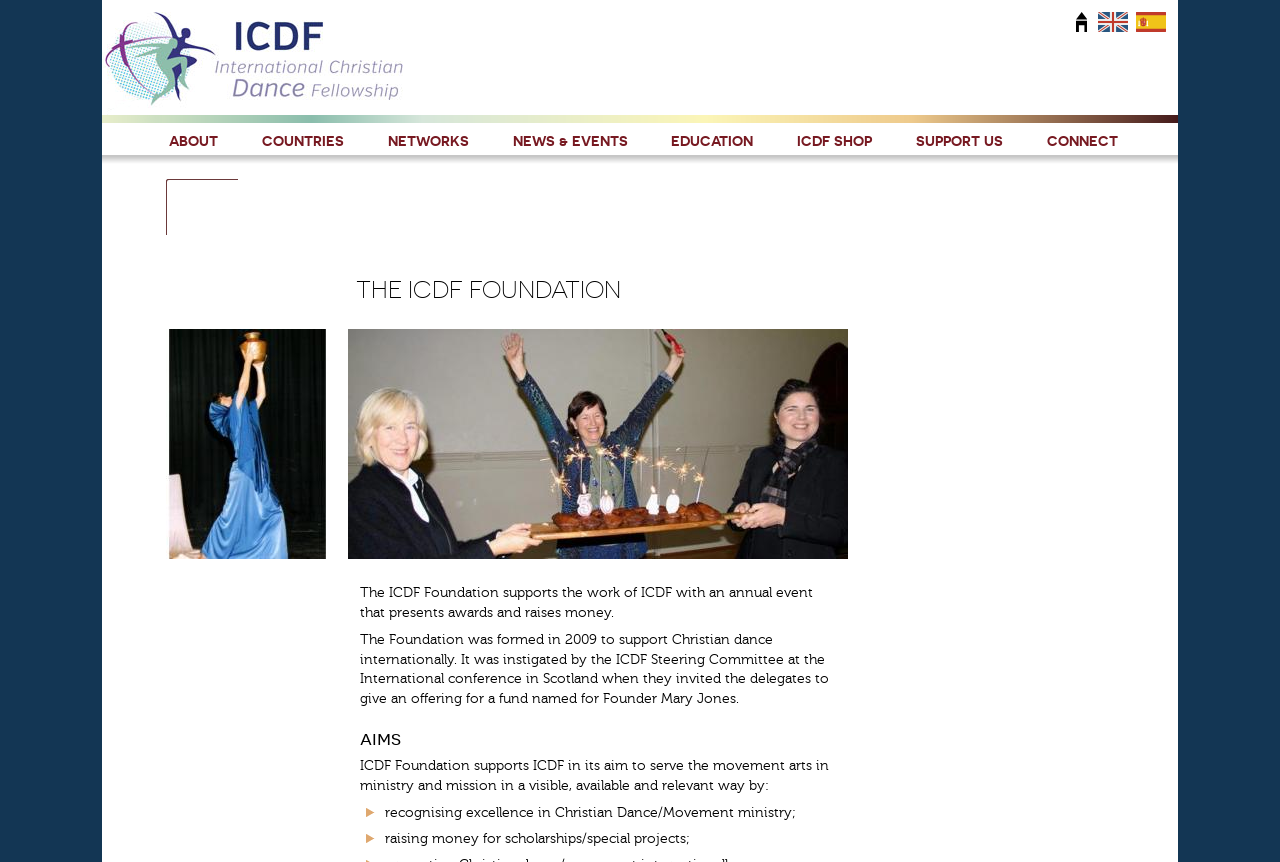Locate the bounding box of the UI element described by: "Connect" in the given webpage screenshot.

[0.813, 0.153, 0.878, 0.176]